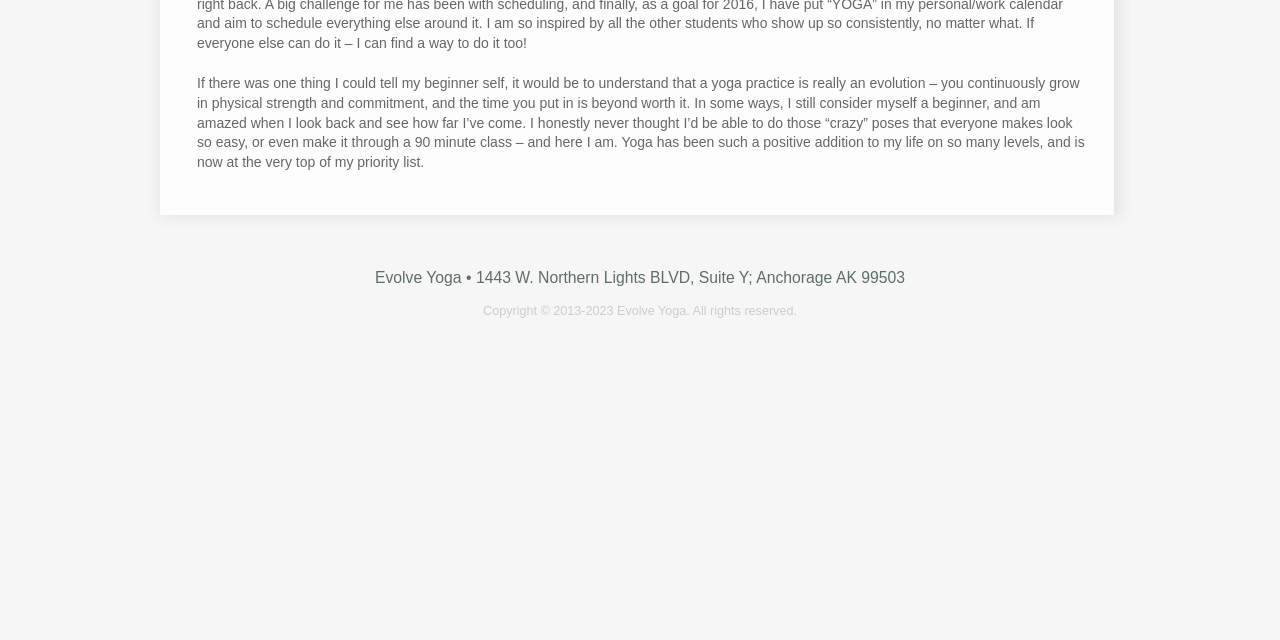Locate the bounding box of the UI element with the following description: "Evolve Yoga".

[0.482, 0.475, 0.536, 0.497]